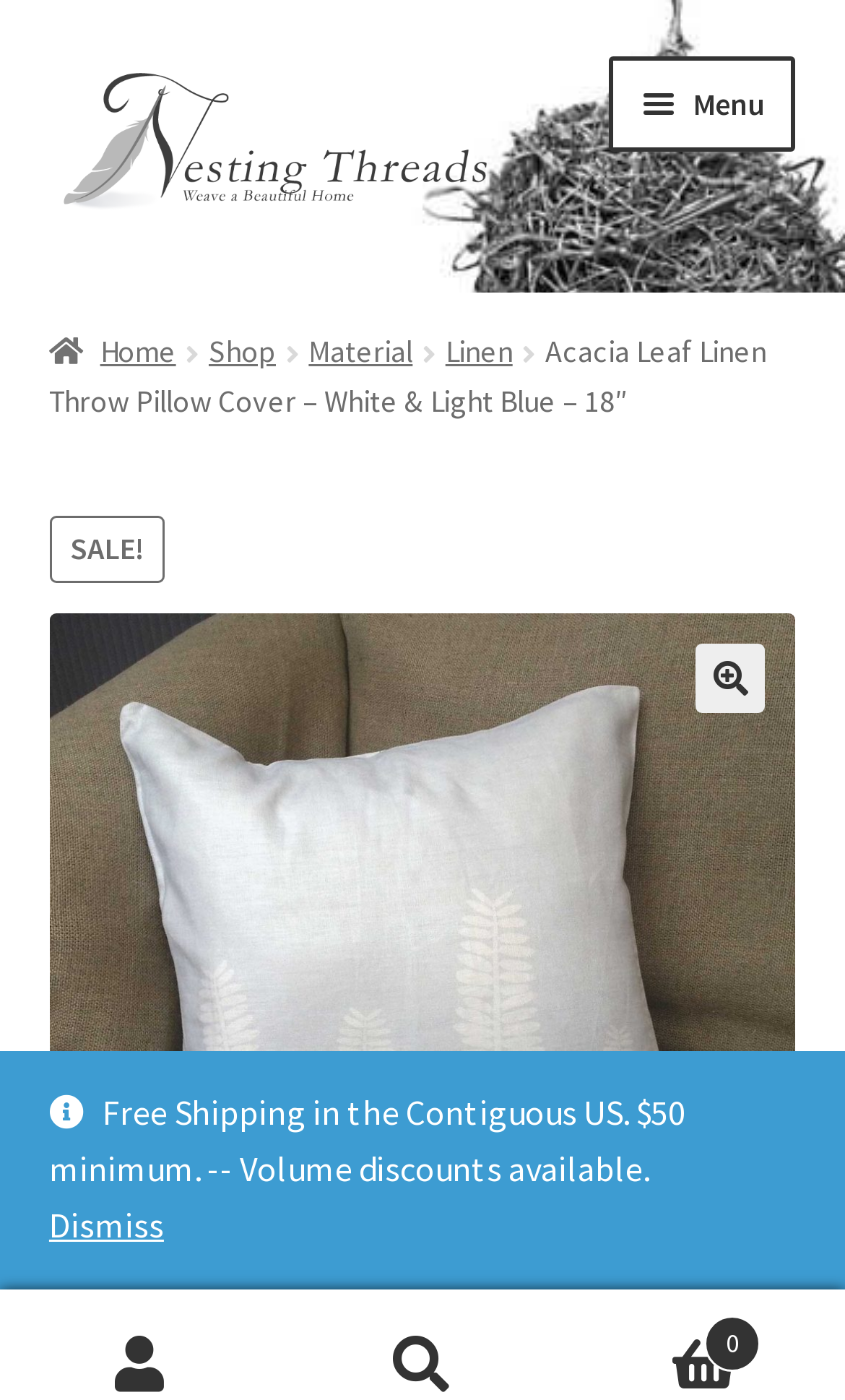Provide the text content of the webpage's main heading.

Acacia Leaf Linen Throw Pillow Cover – White & Light Blue – 18″